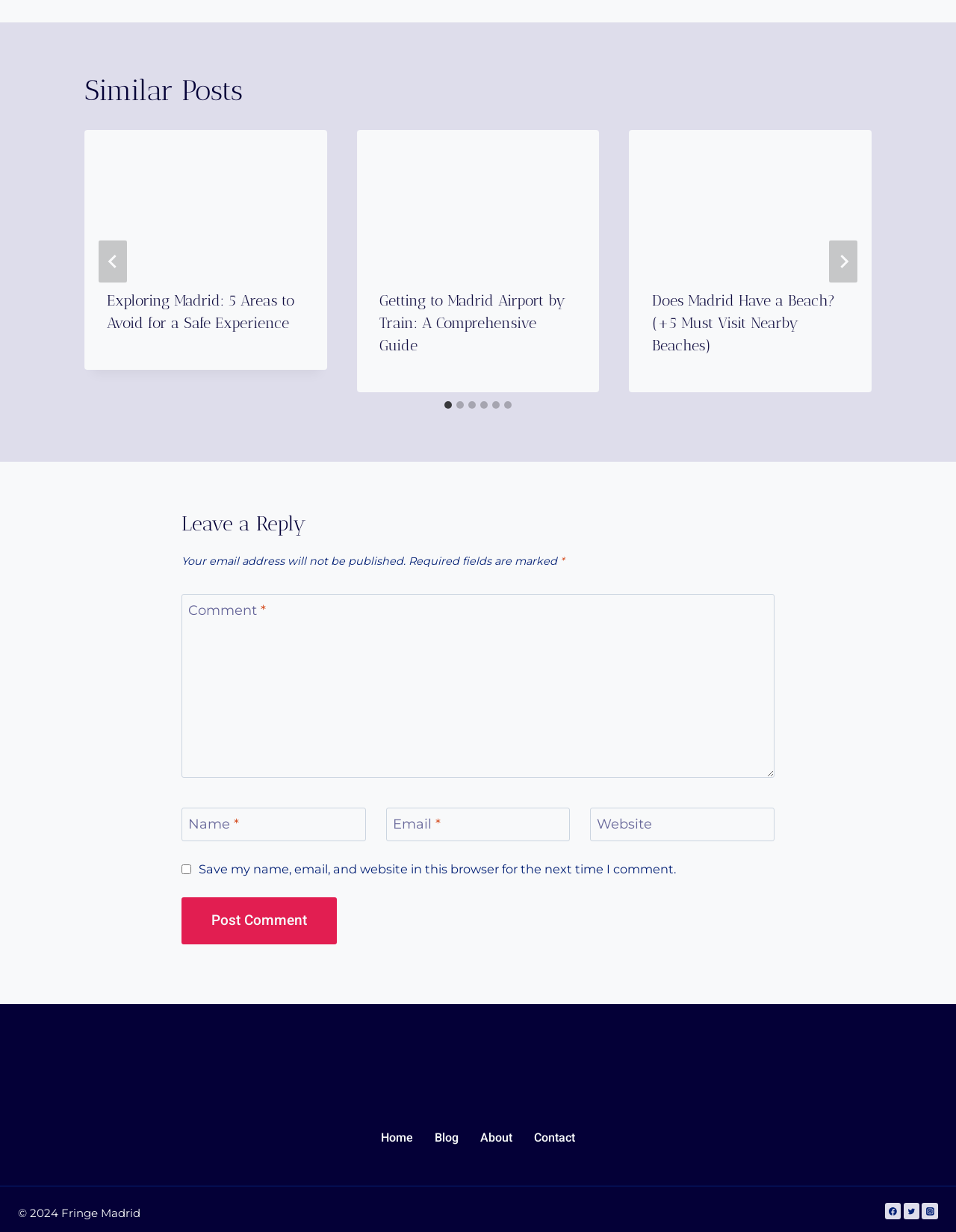Pinpoint the bounding box coordinates of the element you need to click to execute the following instruction: "Click the 'Facebook' link". The bounding box should be represented by four float numbers between 0 and 1, in the format [left, top, right, bottom].

[0.926, 0.977, 0.942, 0.99]